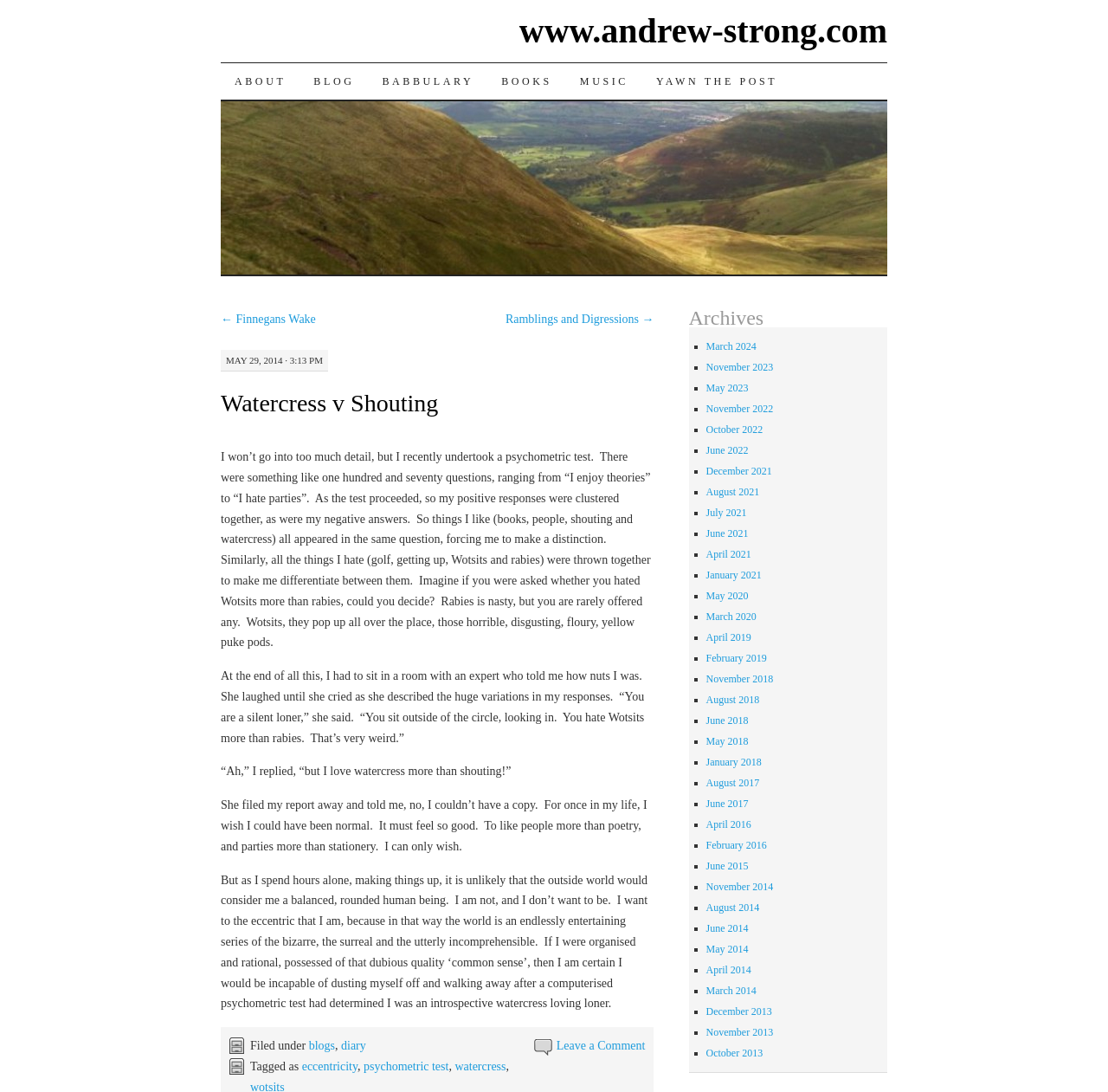Find the bounding box coordinates for the UI element that matches this description: "Blog".

[0.271, 0.058, 0.332, 0.091]